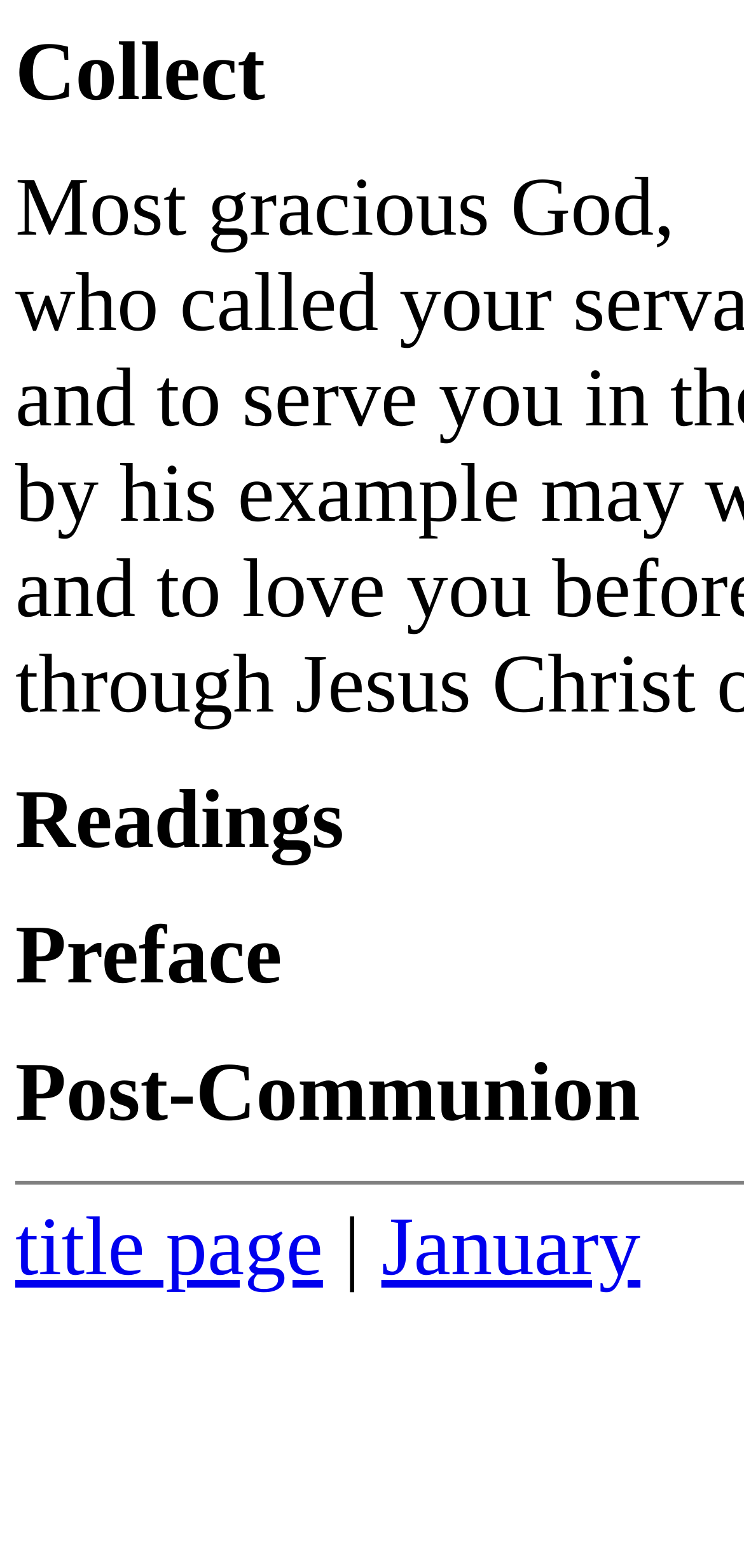Using the description "January", predict the bounding box of the relevant HTML element.

[0.512, 0.766, 0.861, 0.825]